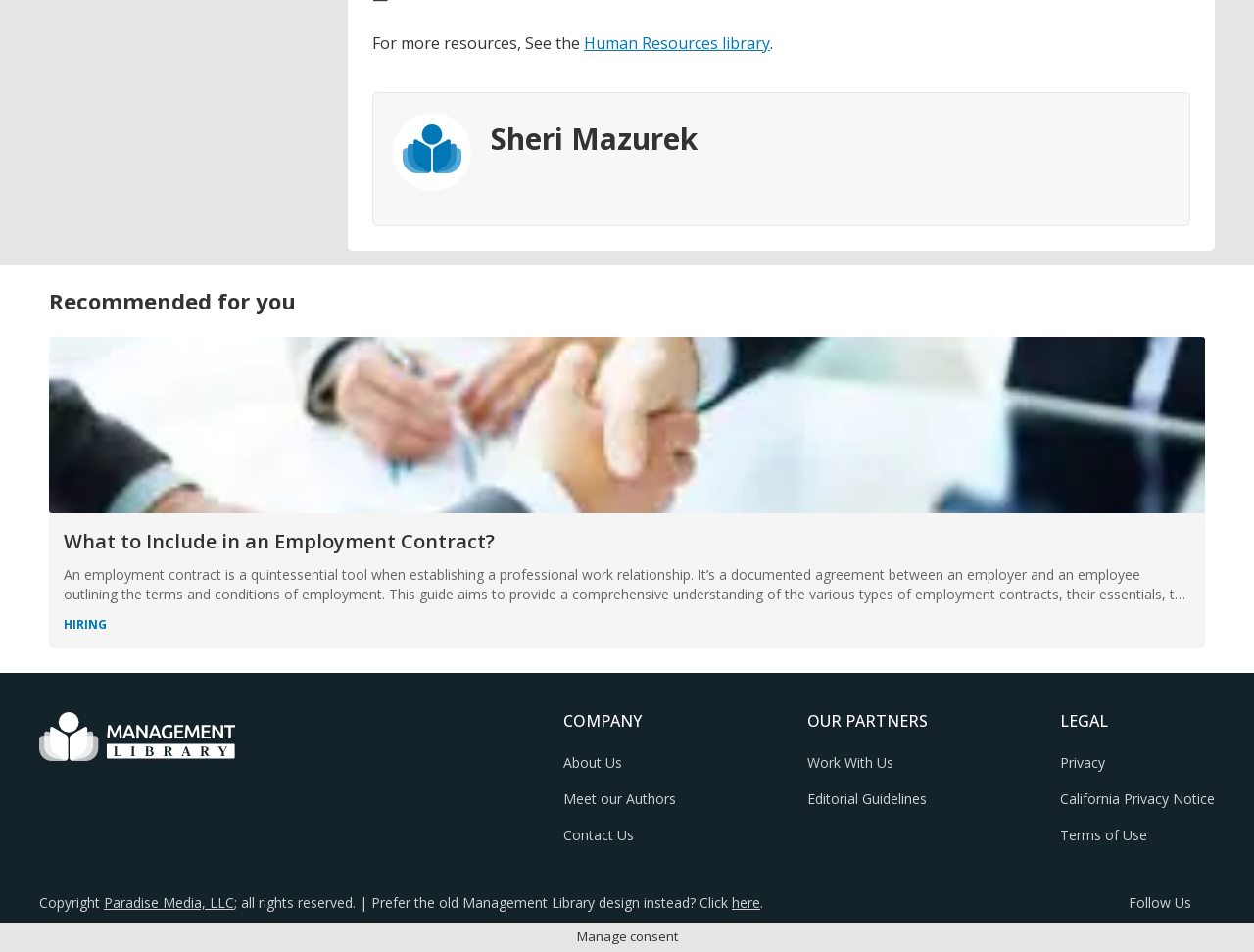Please determine the bounding box coordinates of the element to click on in order to accomplish the following task: "Follow the company on social media". Ensure the coordinates are four float numbers ranging from 0 to 1, i.e., [left, top, right, bottom].

[0.9, 0.938, 0.95, 0.957]